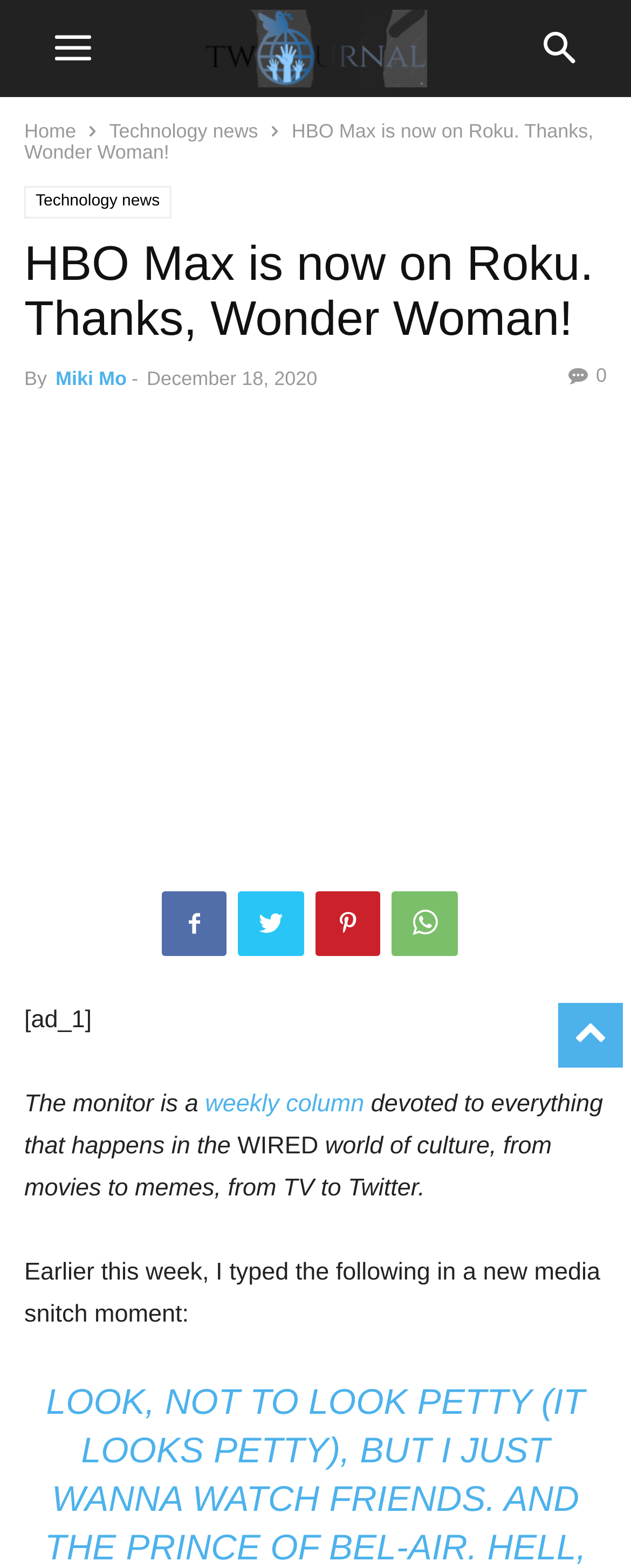Predict the bounding box coordinates of the area that should be clicked to accomplish the following instruction: "Click the 'to-top' link". The bounding box coordinates should consist of four float numbers between 0 and 1, i.e., [left, top, right, bottom].

[0.885, 0.64, 0.987, 0.663]